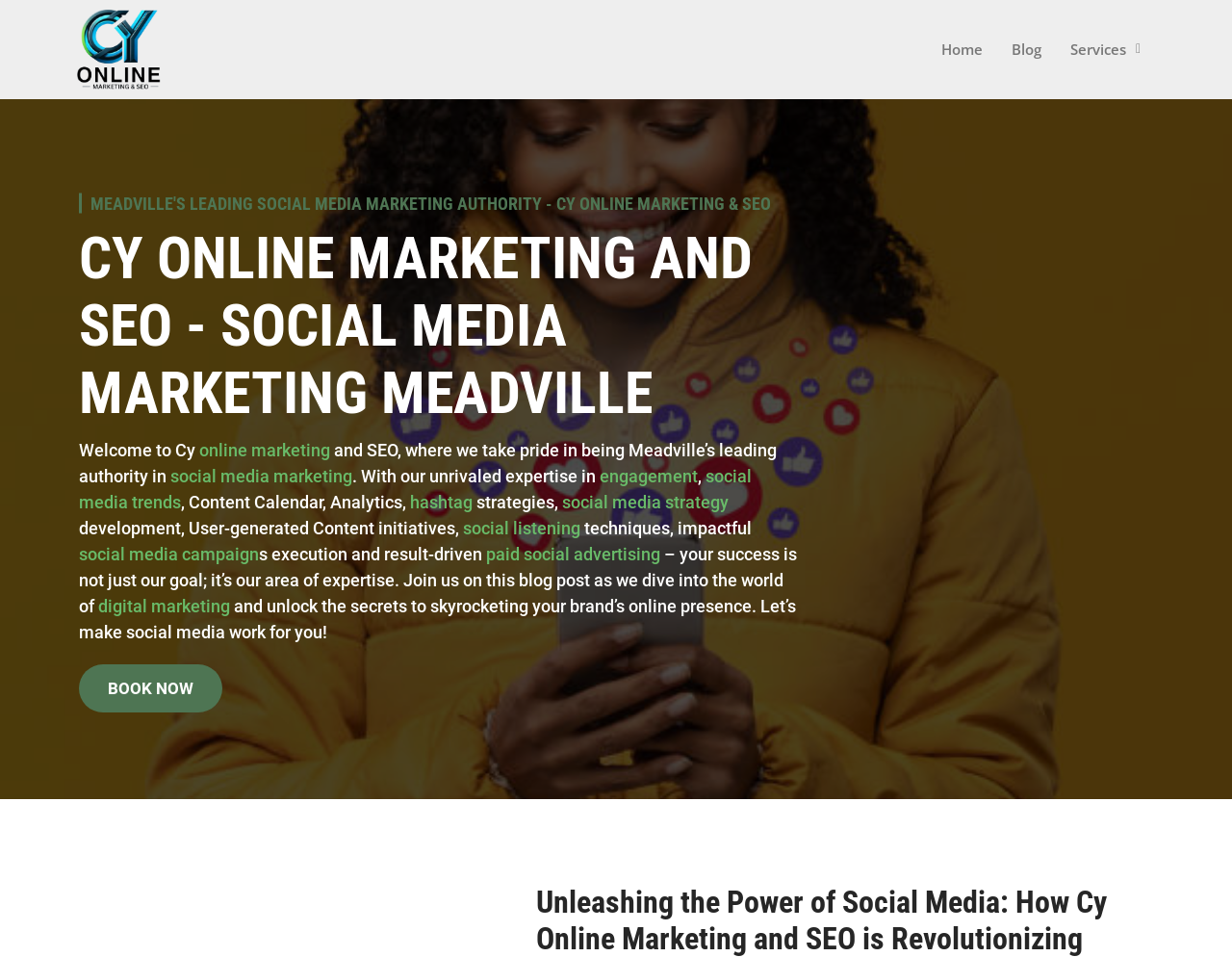Determine the bounding box coordinates for the clickable element to execute this instruction: "view Privacy Policy". Provide the coordinates as four float numbers between 0 and 1, i.e., [left, top, right, bottom].

None